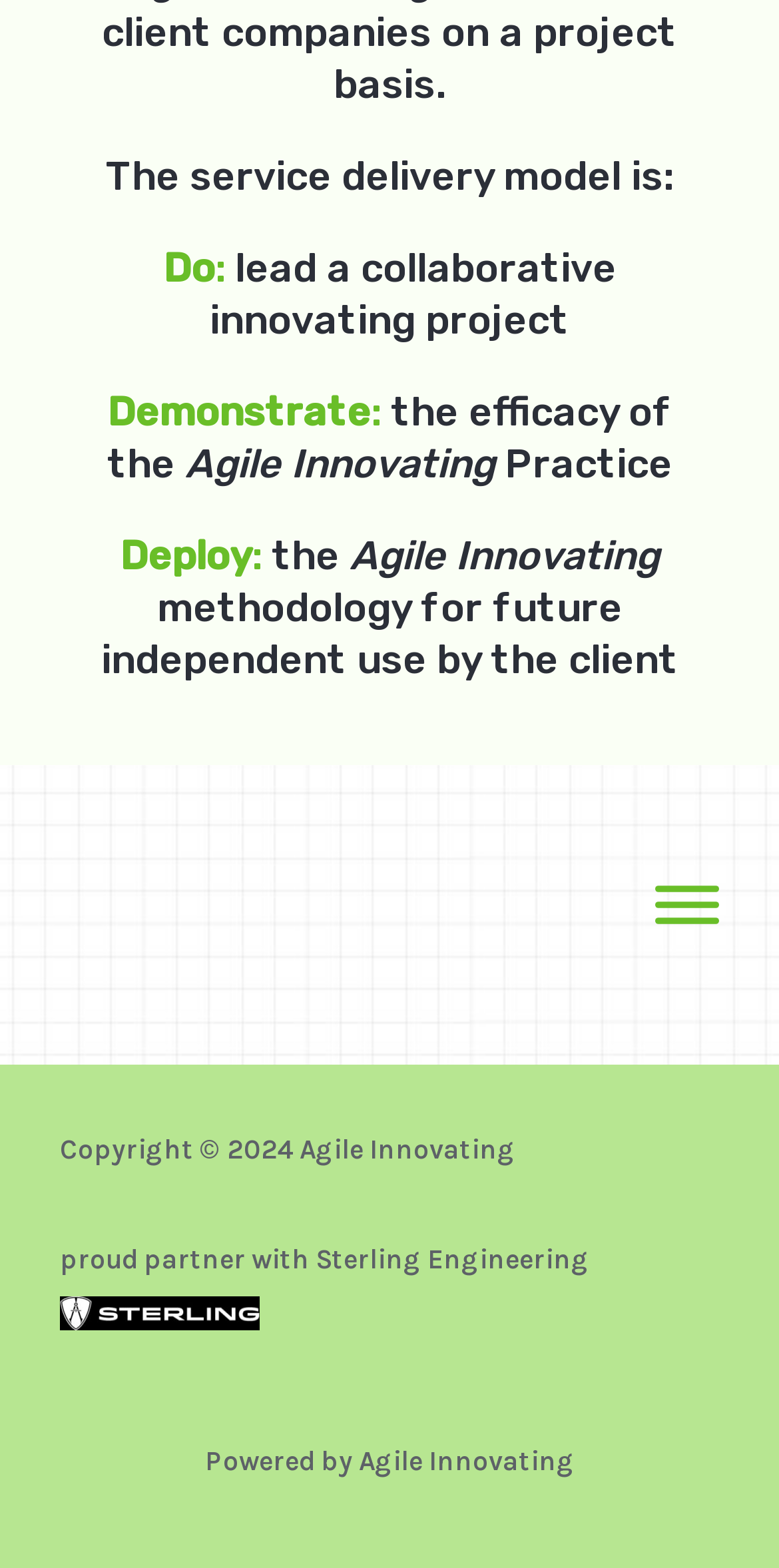Who is the partner of Agile Innovating?
Answer briefly with a single word or phrase based on the image.

Sterling Engineering